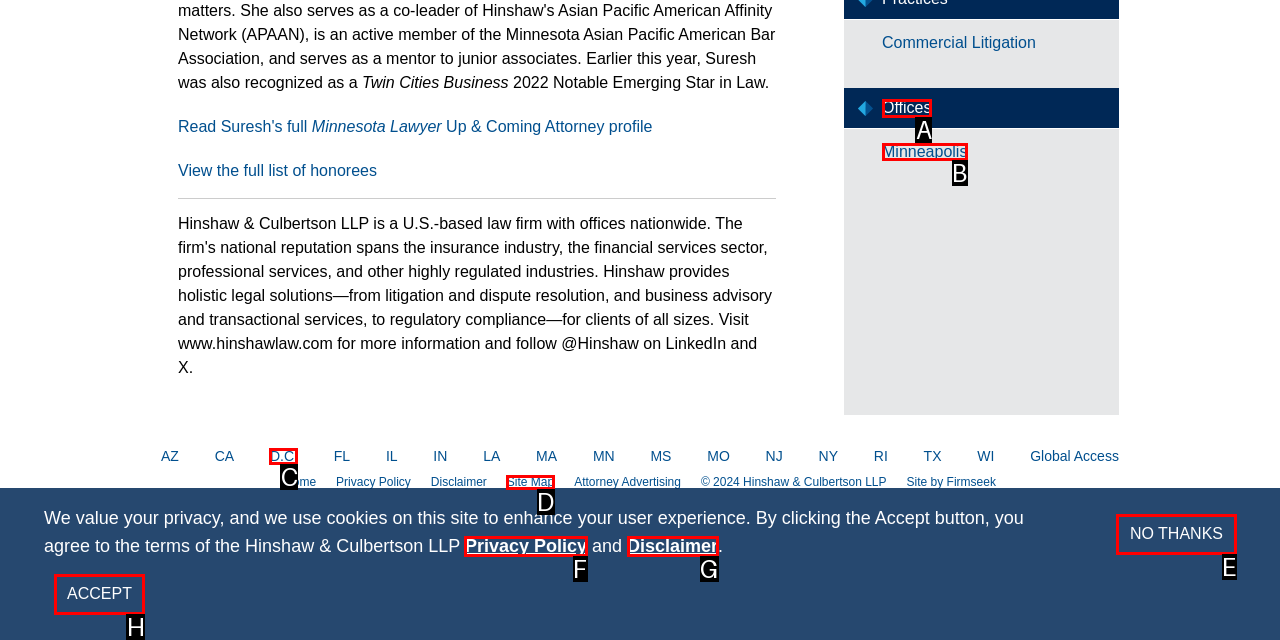Which lettered UI element aligns with this description: Accept
Provide your answer using the letter from the available choices.

H